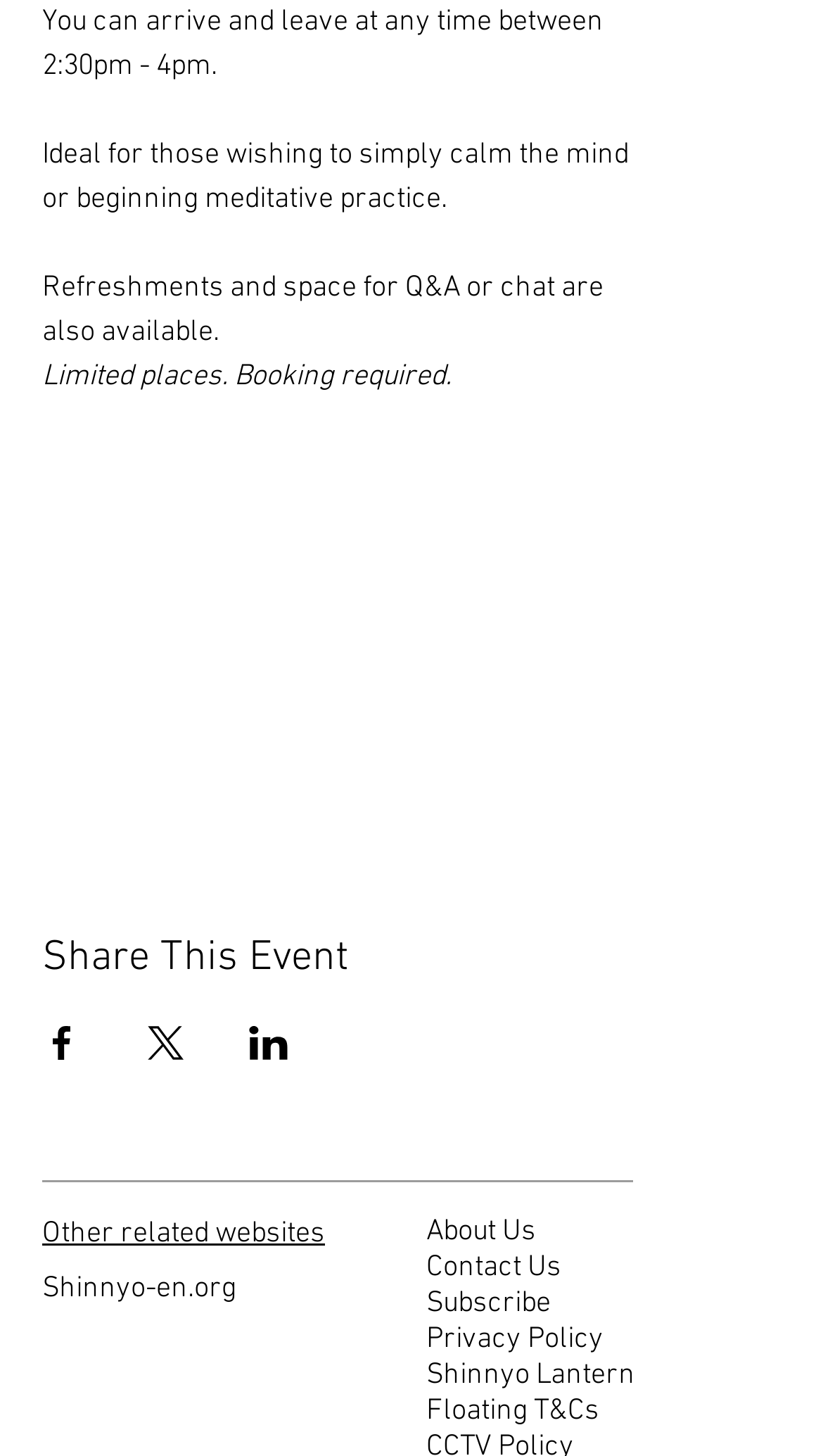Carefully observe the image and respond to the question with a detailed answer:
What other websites are related to this event?

The webpage mentions 'Other related websites' and provides a link to 'Shinnyo-en.org' which is a related website.